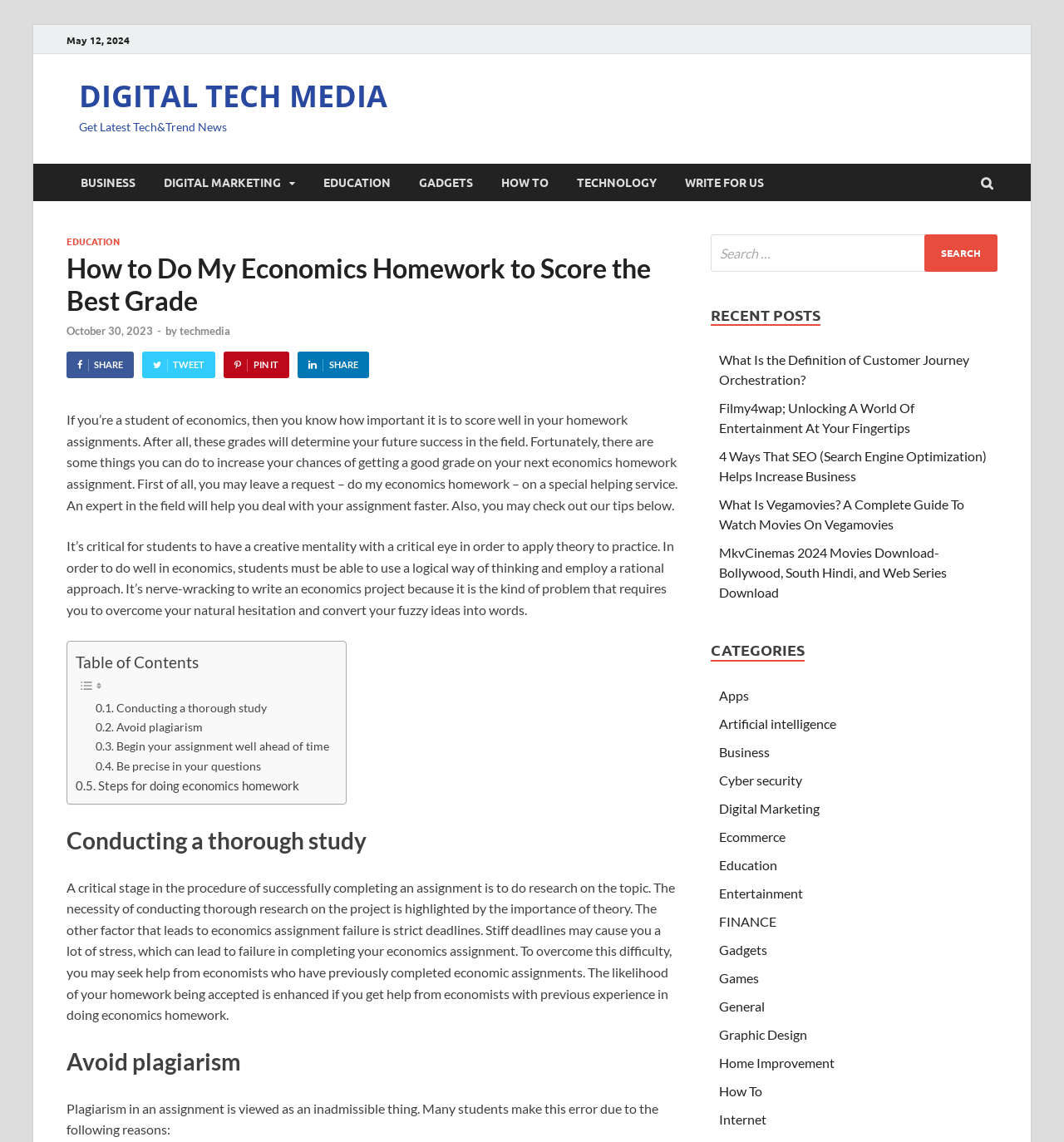Determine the bounding box coordinates of the region I should click to achieve the following instruction: "Check the 'RECENT POSTS'". Ensure the bounding box coordinates are four float numbers between 0 and 1, i.e., [left, top, right, bottom].

[0.668, 0.267, 0.771, 0.285]